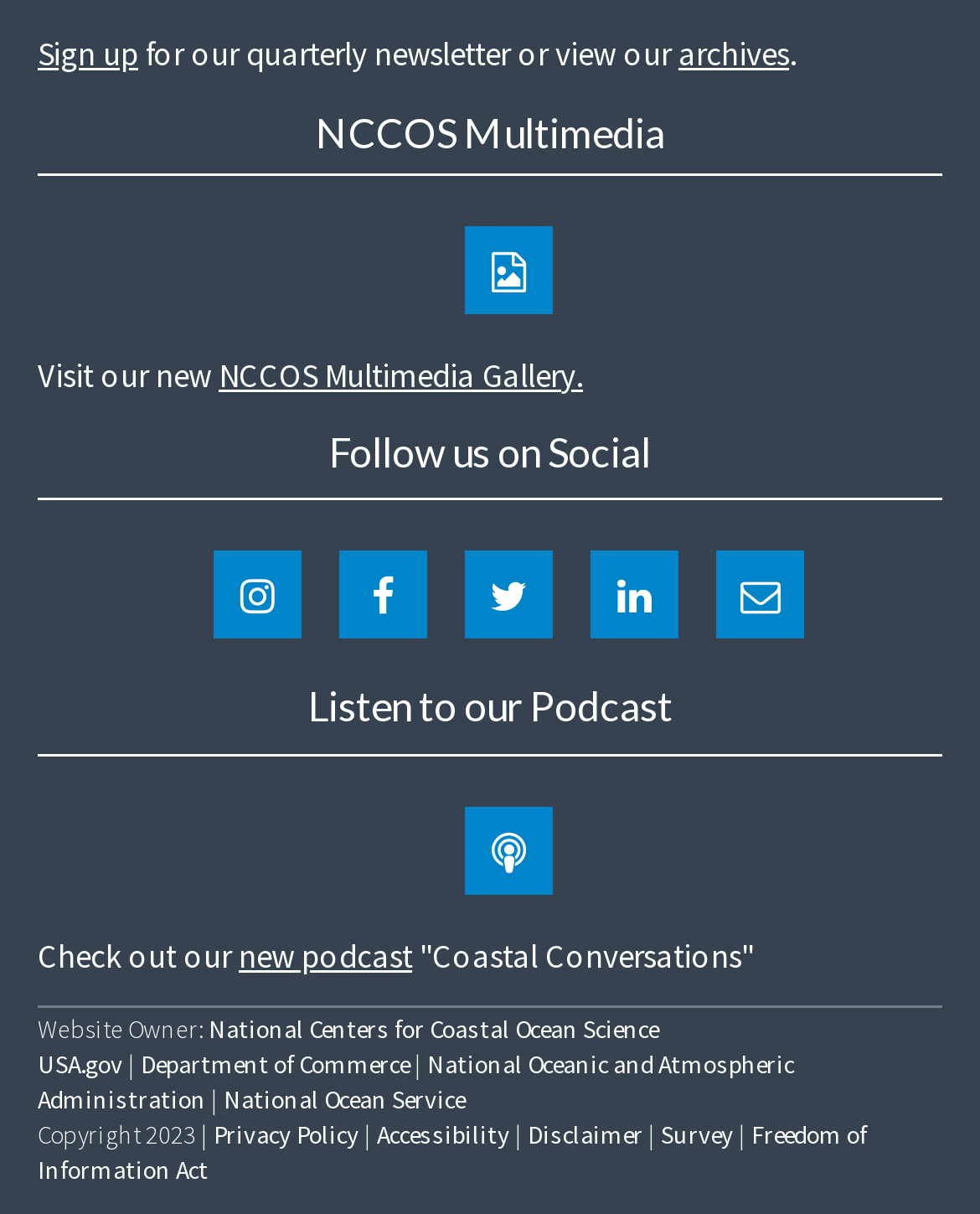Please find the bounding box coordinates of the element's region to be clicked to carry out this instruction: "Sign up for the newsletter".

[0.038, 0.028, 0.141, 0.063]